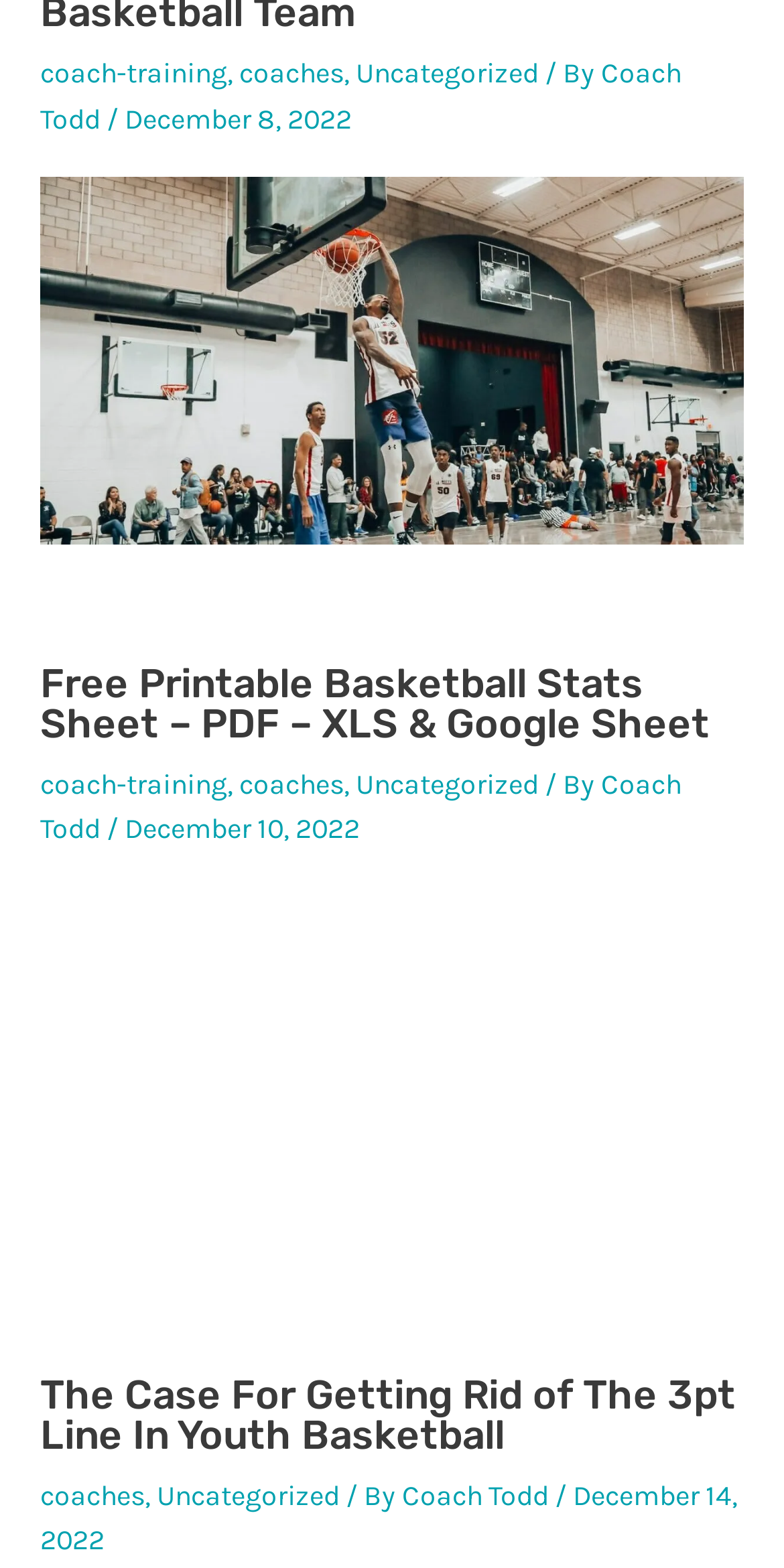Using the details in the image, give a detailed response to the question below:
What is the date of the second article?

I looked for the date associated with the second article element [928]. The date is 'December 10, 2022'.